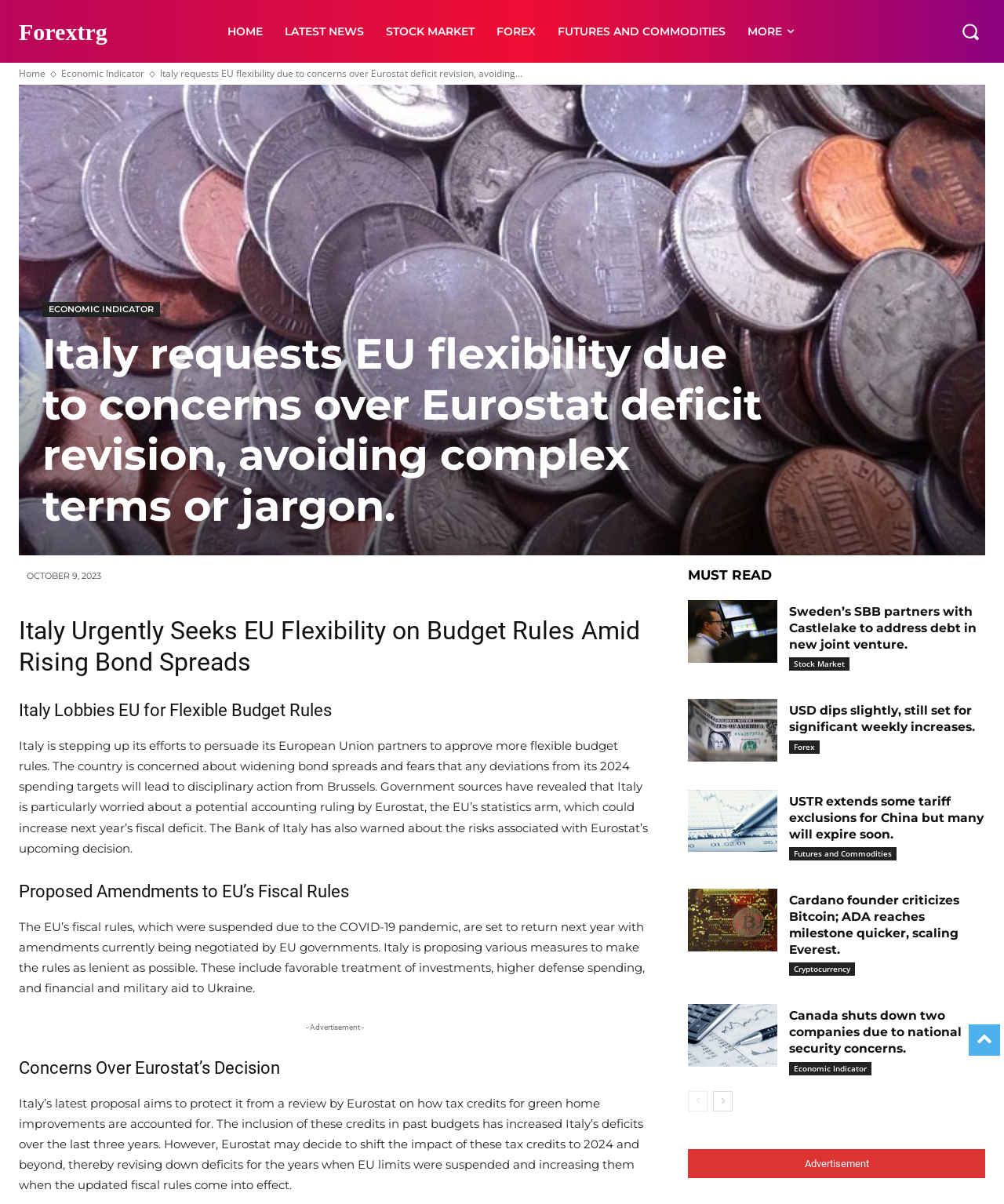Refer to the image and provide an in-depth answer to the question:
What is the name of the statistics arm of the EU?

The webpage mentions that Eurostat is the statistics arm of the EU, which is responsible for accounting rulings that may affect Italy's fiscal deficit.